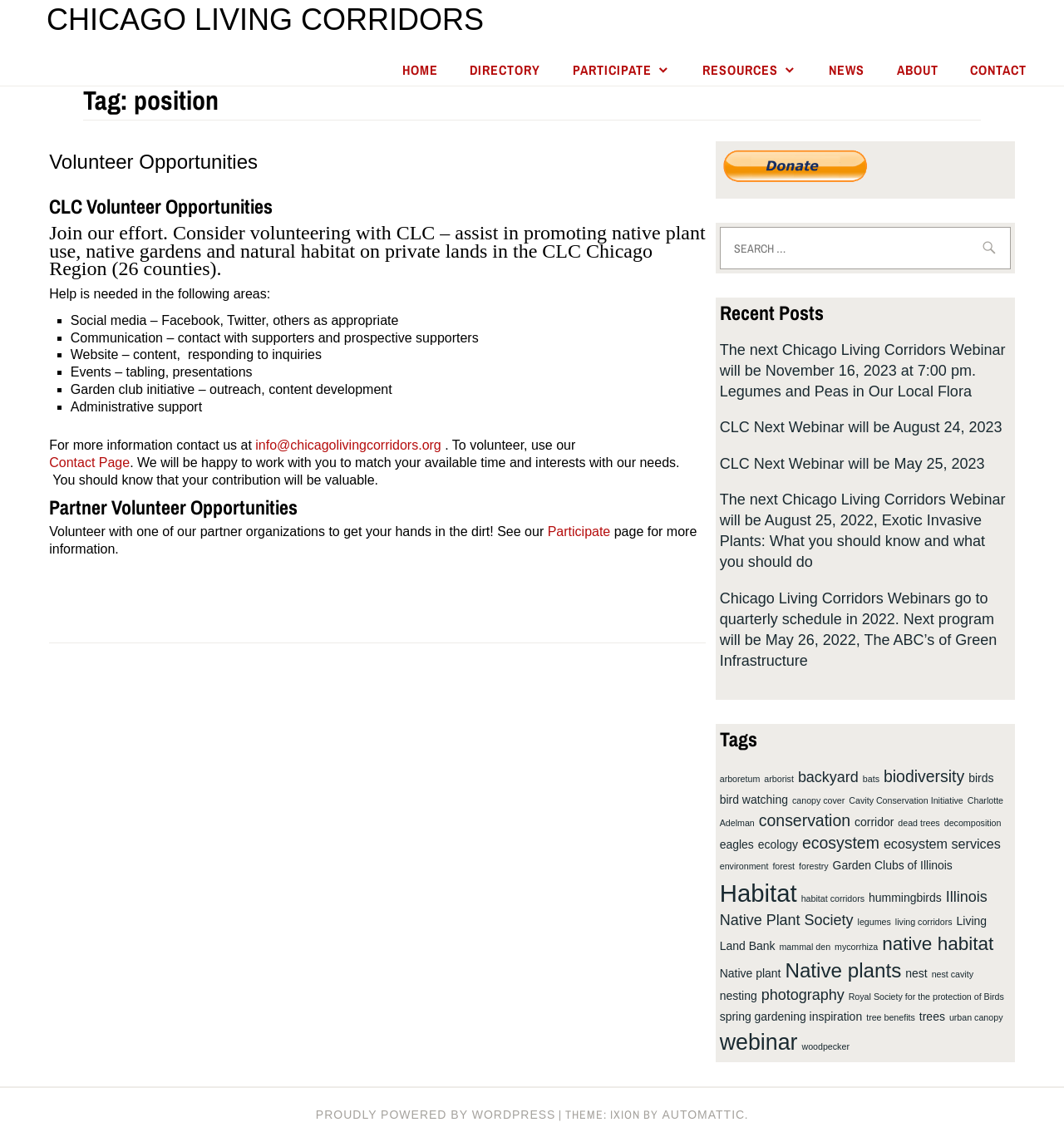Use a single word or phrase to answer the question:
What is the contact email for volunteering?

info@chicagolivingcorridors.org